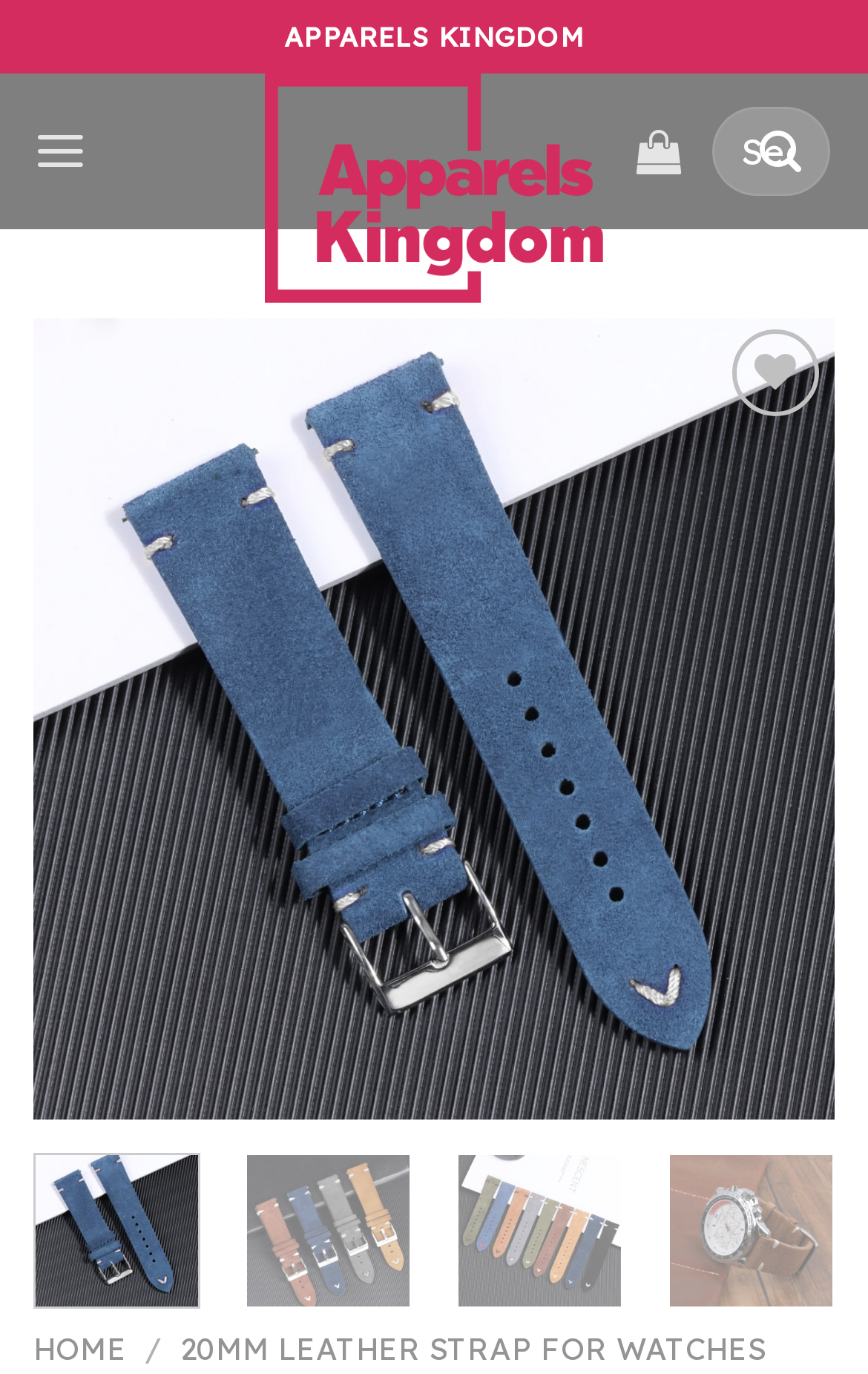Could you locate the bounding box coordinates for the section that should be clicked to accomplish this task: "Search for something".

[0.821, 0.078, 0.962, 0.143]